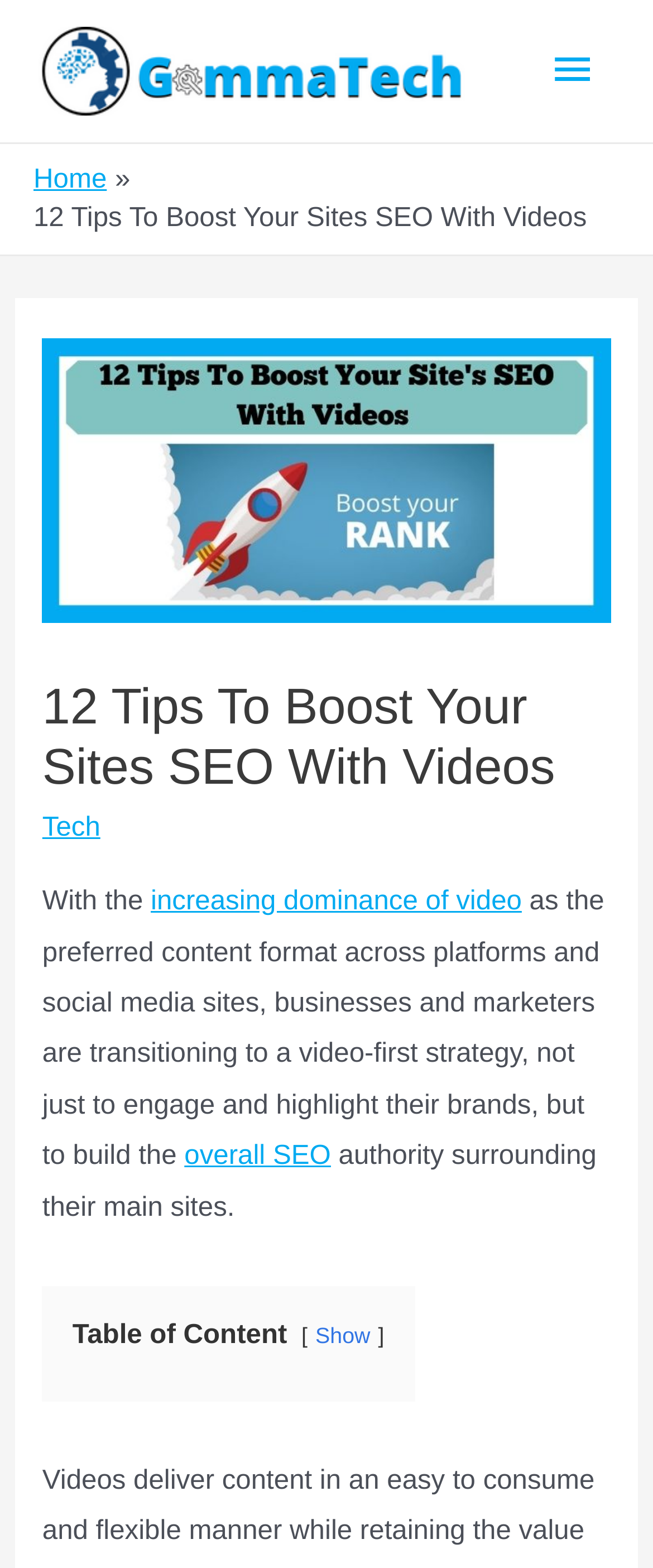What is the main topic of the webpage?
Look at the image and respond with a one-word or short-phrase answer.

SEO with Videos